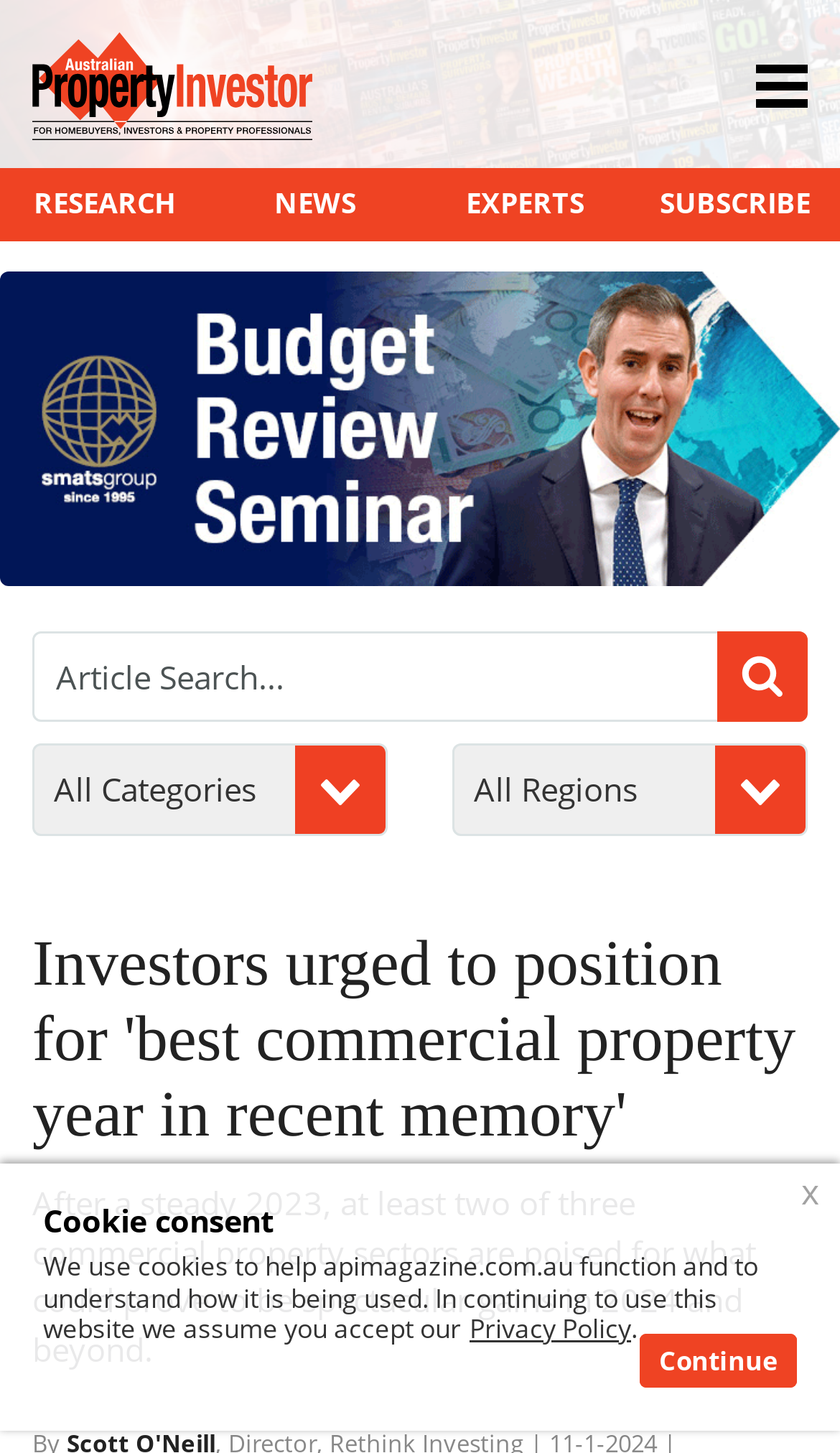How many comboboxes are there?
Please answer the question with as much detail as possible using the screenshot.

I found two comboboxes on the webpage, one with a label and another without a label, so there are 2 comboboxes.